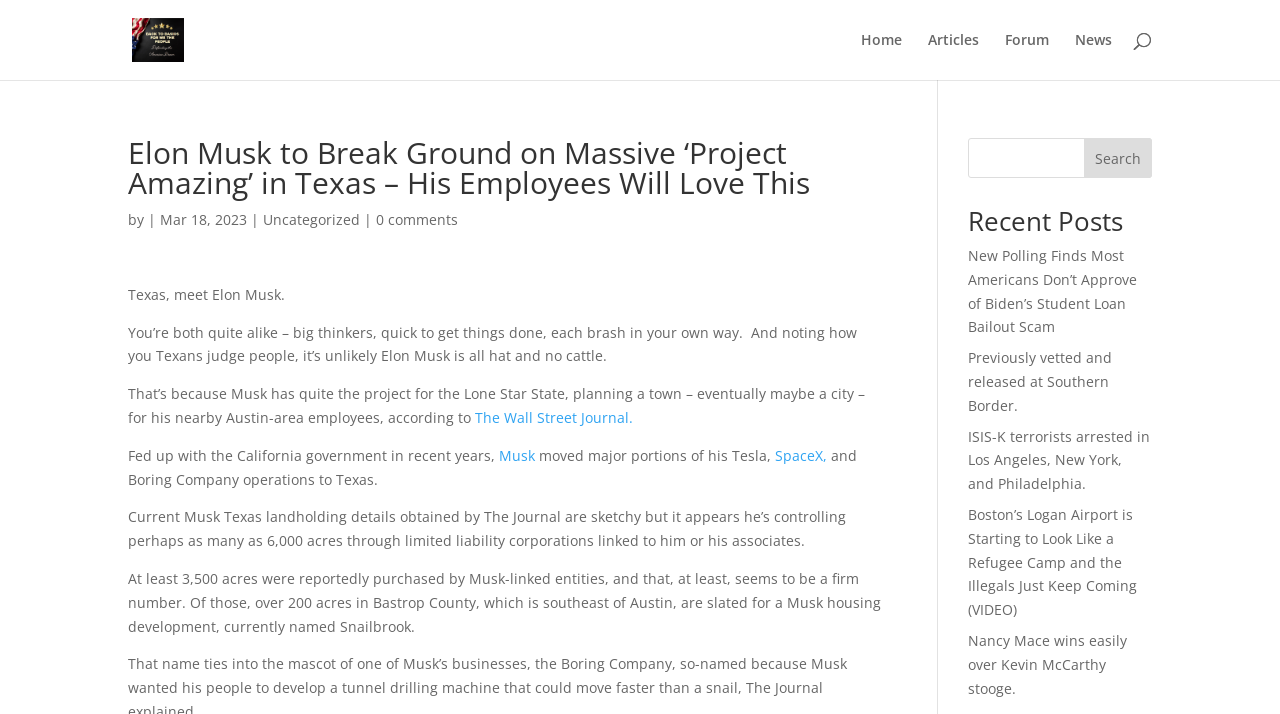Respond with a single word or phrase for the following question: 
What is the name of the housing development planned by Elon Musk in Bastrop County?

Snailbrook